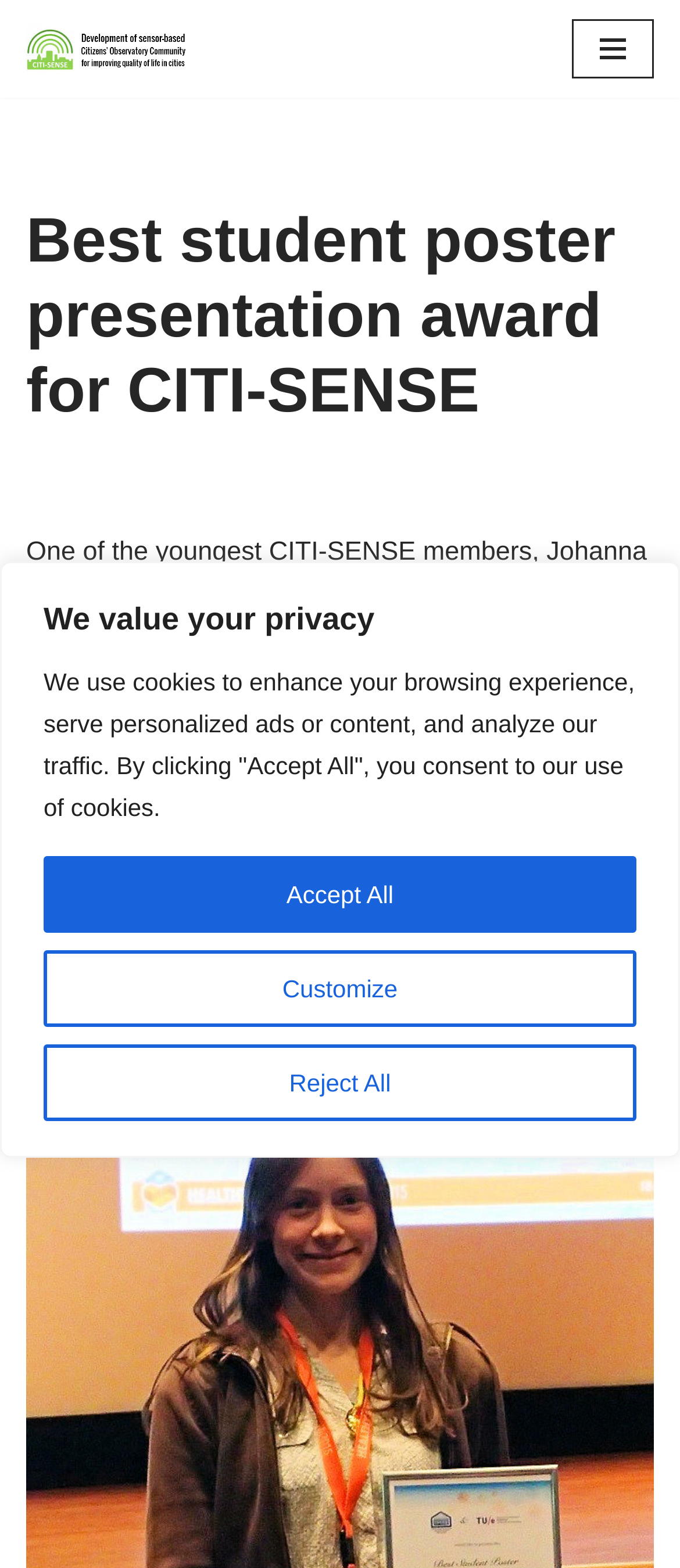Give the bounding box coordinates for the element described by: "Customize".

[0.064, 0.606, 0.936, 0.655]